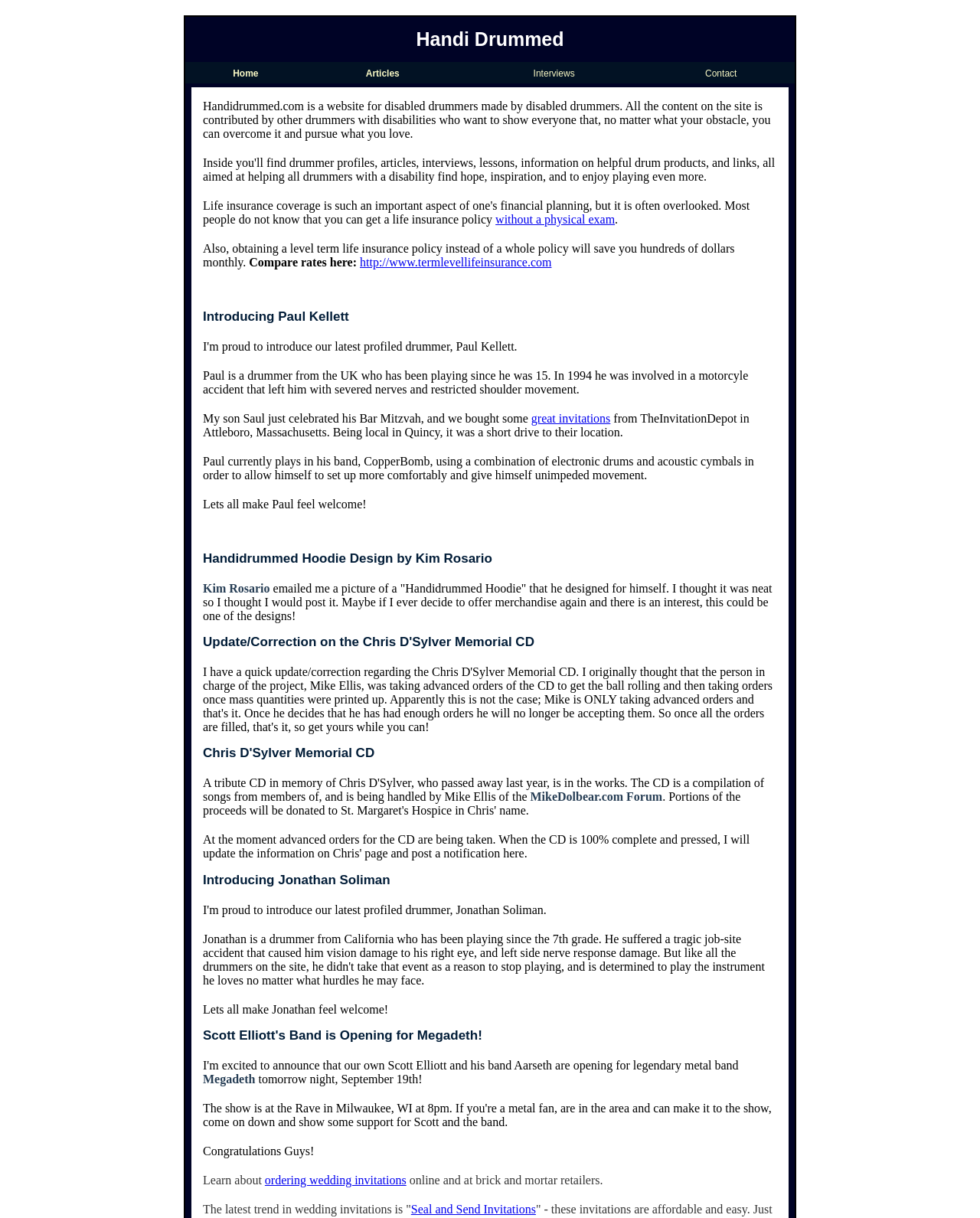Provide the bounding box coordinates for the area that should be clicked to complete the instruction: "Check out Megadeth".

[0.207, 0.88, 0.26, 0.891]